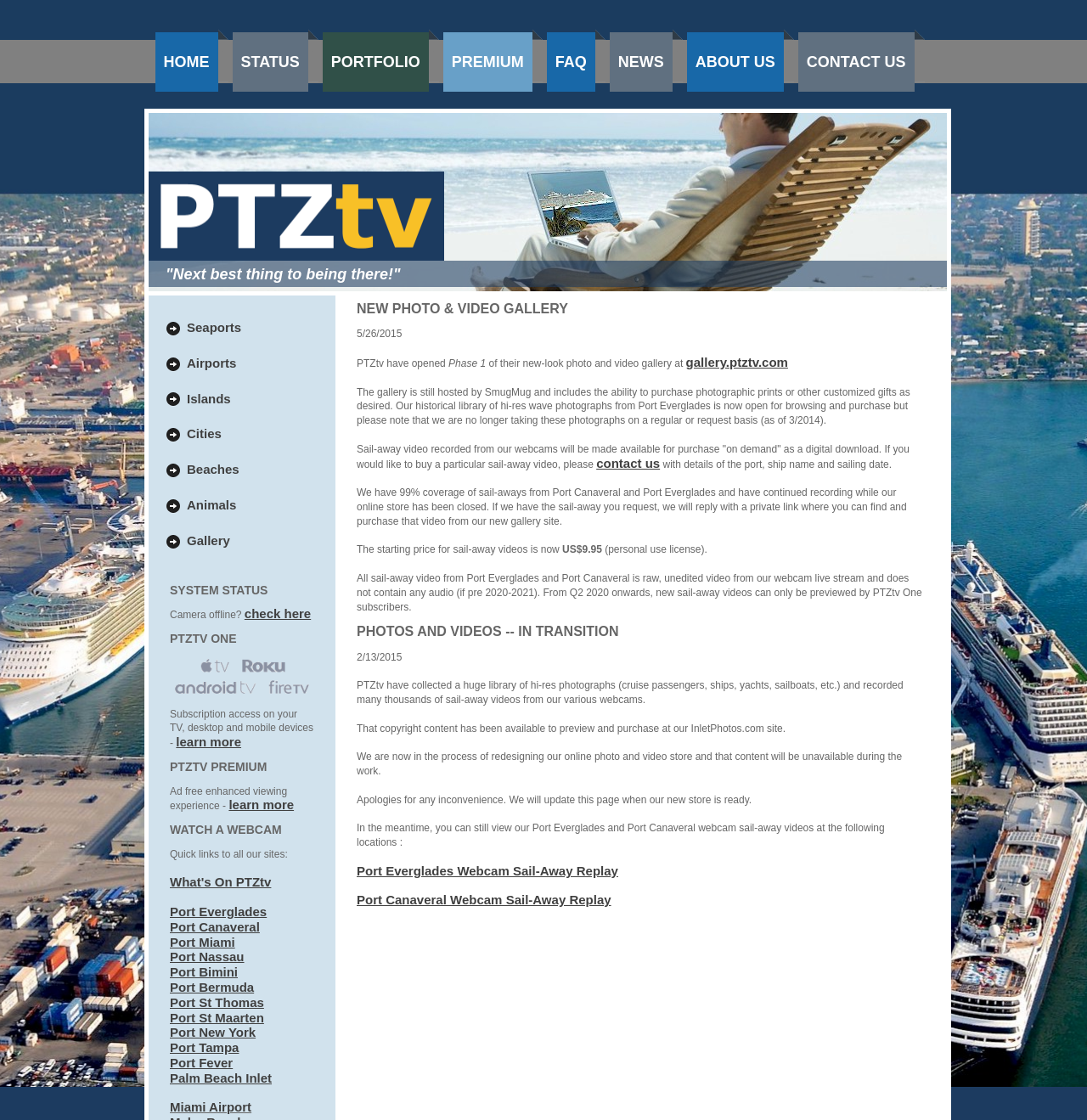Provide the bounding box coordinates of the HTML element this sentence describes: "Port Everglades Webcam Sail-Away Replay".

[0.328, 0.771, 0.569, 0.784]